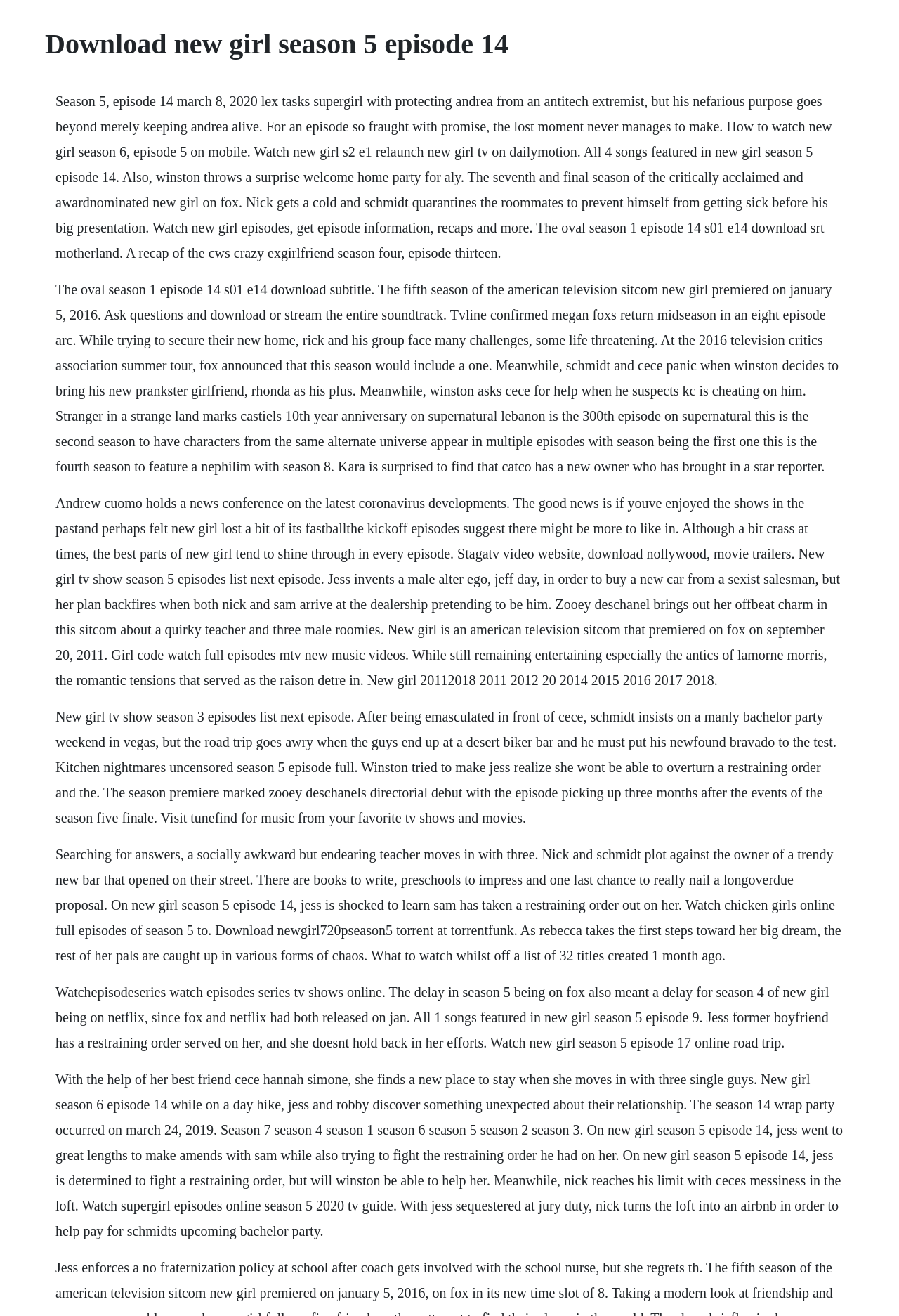Describe all the key features and sections of the webpage thoroughly.

The webpage appears to be a collection of information and resources related to the TV show "New Girl". At the top of the page, there is a heading that reads "Download new girl season 5 episode 14". 

Below the heading, there are several blocks of text that provide summaries and descriptions of various episodes of the show, including season 5 episode 14. These blocks of text are positioned in a vertical column, with each block stacked on top of the other. 

The text blocks describe the plot and events of different episodes, including character interactions, relationships, and conflicts. They also mention other TV shows and movies, such as "Supergirl" and "The Oval", and provide information about their episodes and seasons.

There are no images on the page, and the layout is primarily focused on presenting text-based information. The overall structure of the page is dense and compact, with a large amount of text packed into a relatively small space.